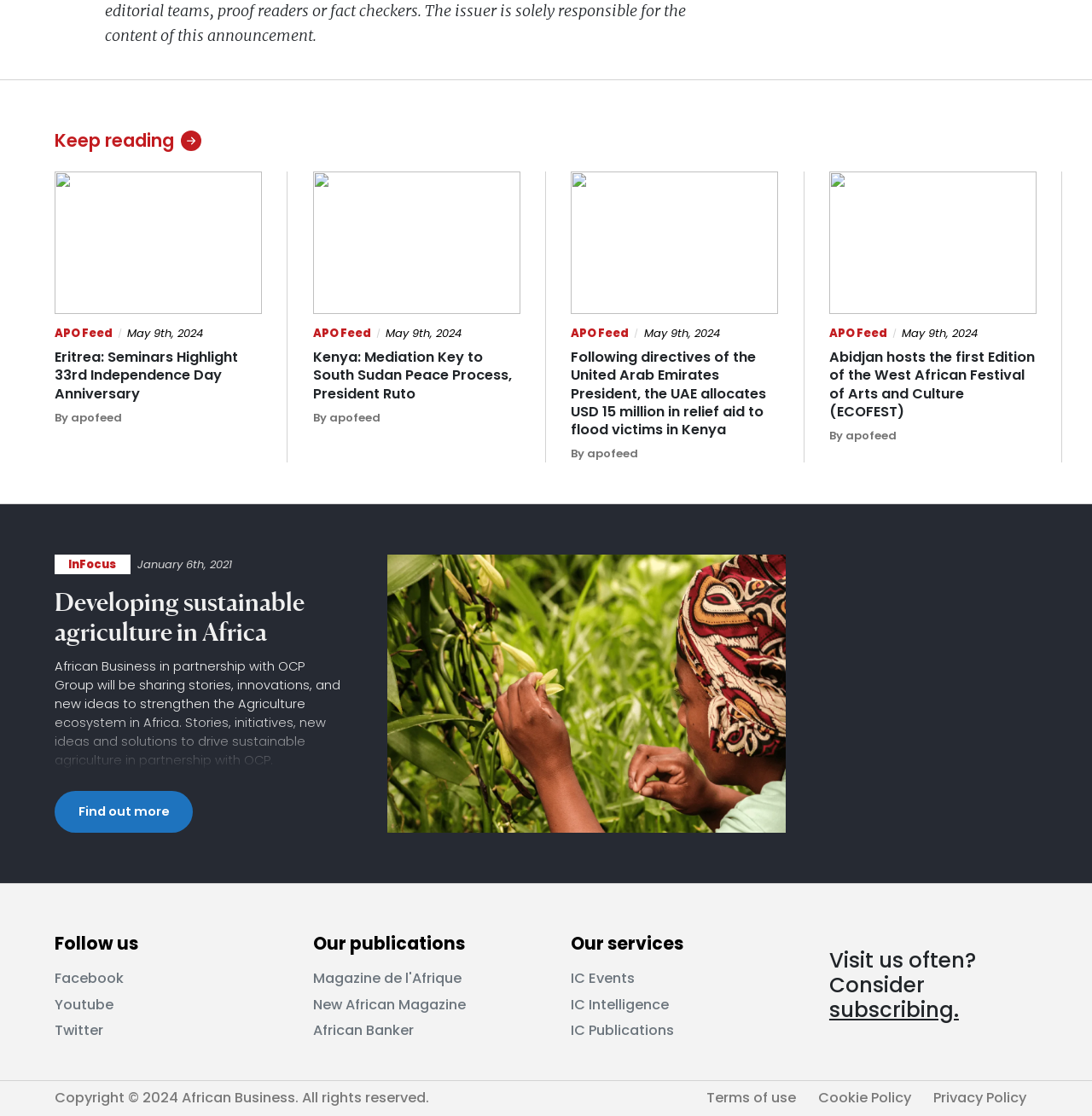Determine the bounding box coordinates of the clickable region to follow the instruction: "Read 'Magazine de l'Afrique'".

[0.286, 0.868, 0.422, 0.885]